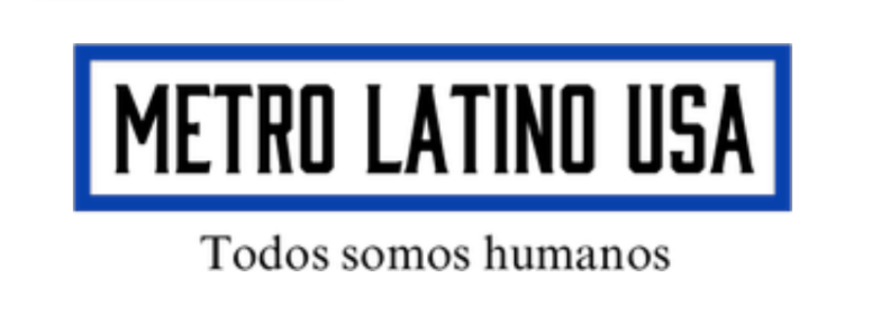What community does the publication serve?
Based on the visual content, answer with a single word or a brief phrase.

Latino community in the USA